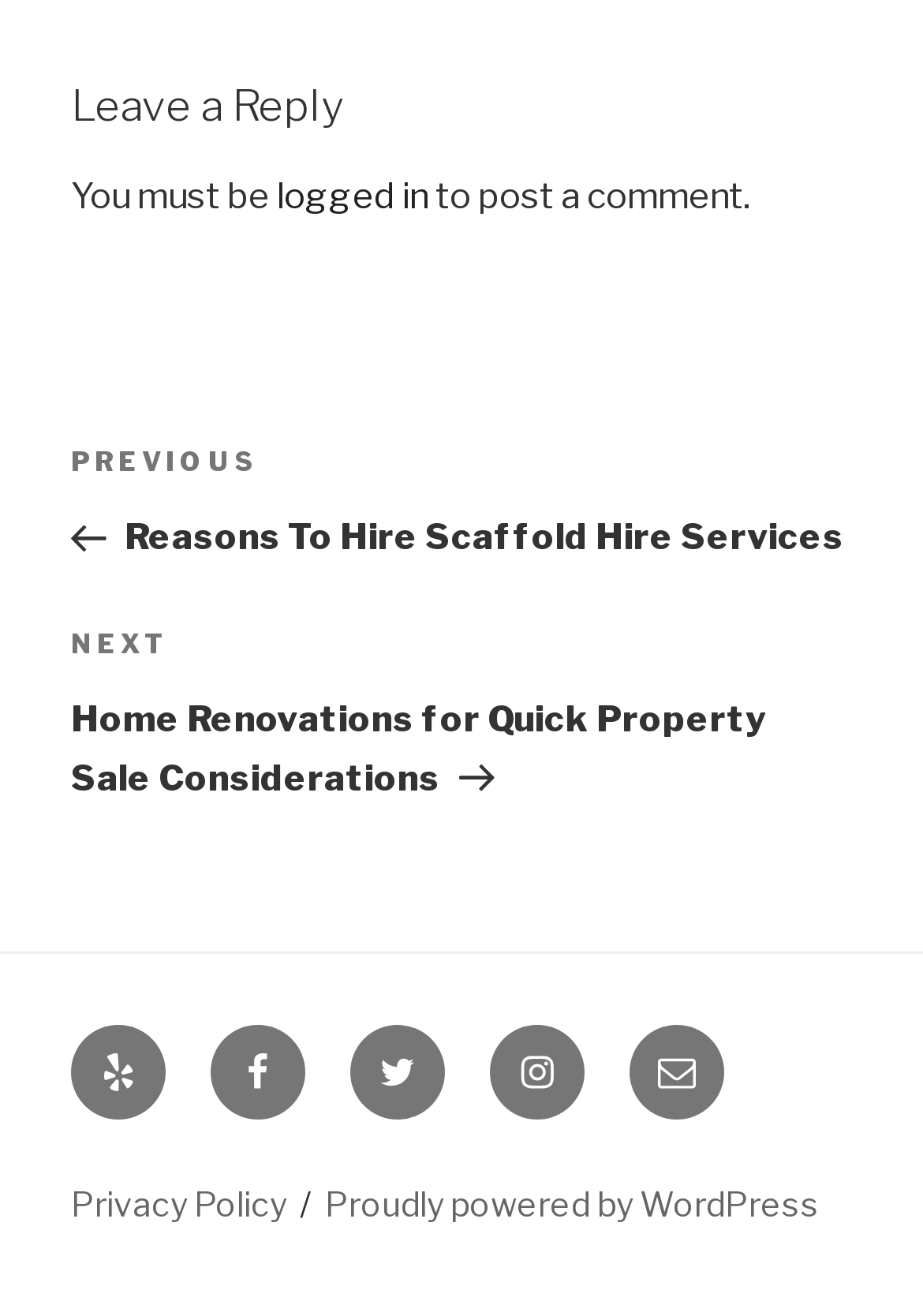Please specify the bounding box coordinates for the clickable region that will help you carry out the instruction: "Log in".

[0.3, 0.133, 0.464, 0.165]